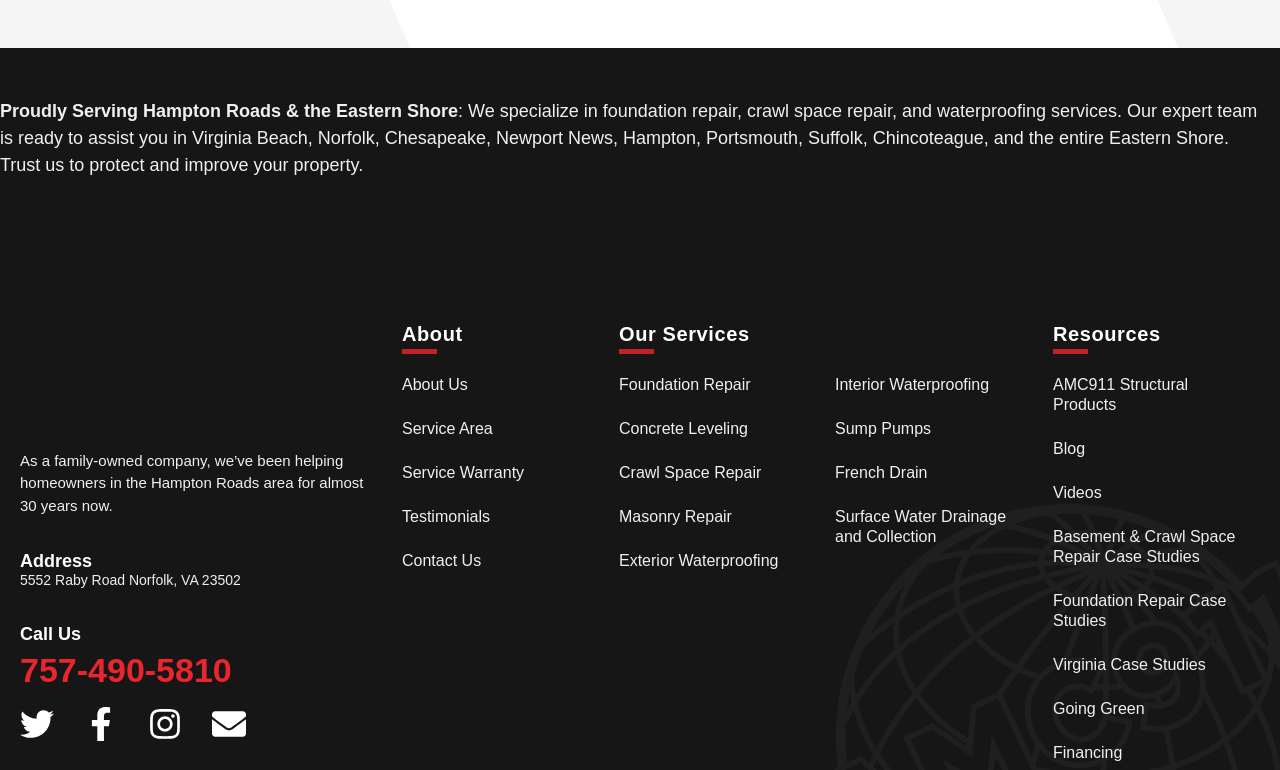Please provide the bounding box coordinates for the element that needs to be clicked to perform the instruction: "Click the logo". The coordinates must consist of four float numbers between 0 and 1, formatted as [left, top, right, bottom].

[0.016, 0.407, 0.114, 0.558]